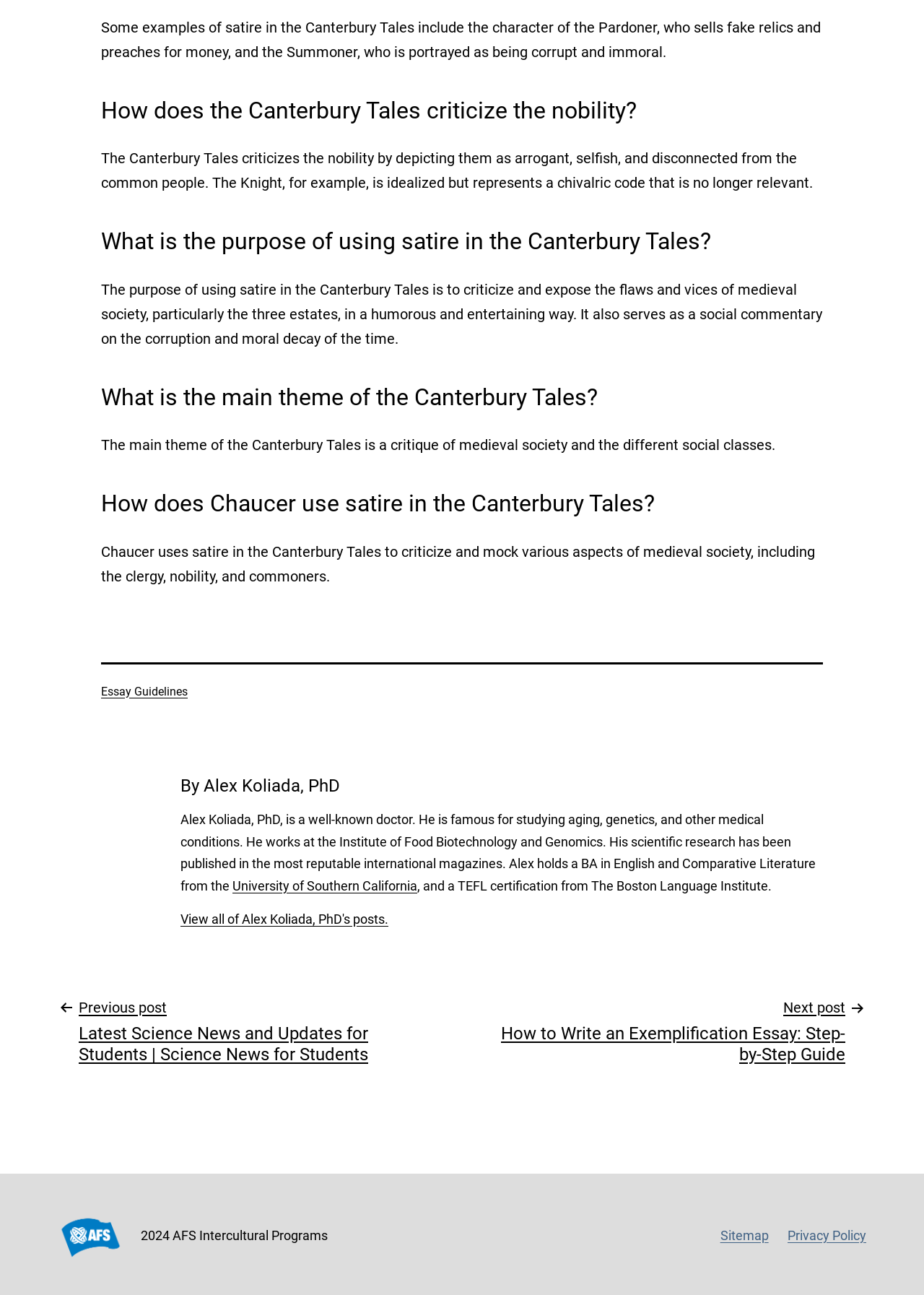Determine the coordinates of the bounding box for the clickable area needed to execute this instruction: "View Essay Guidelines".

[0.109, 0.528, 0.203, 0.539]